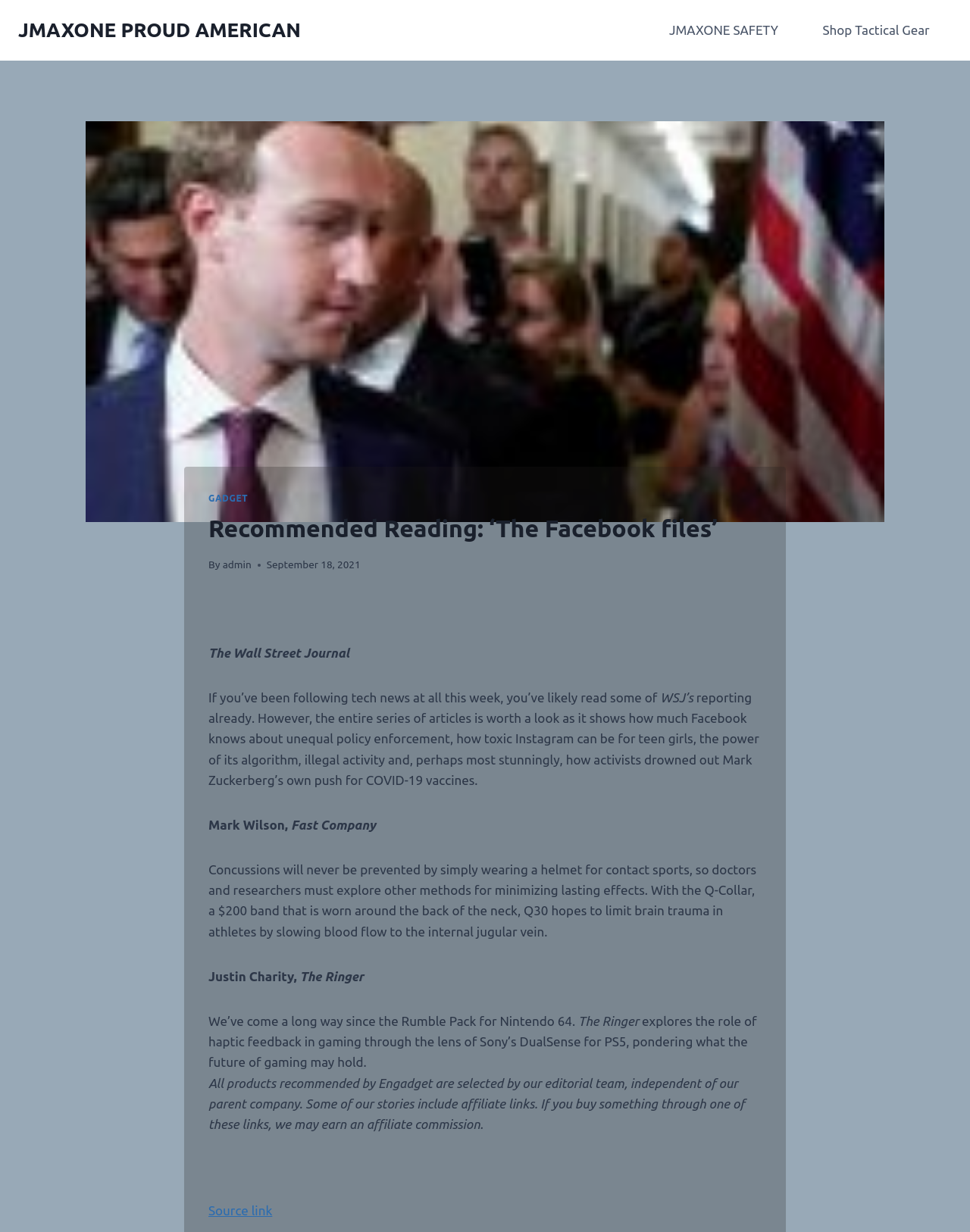Find and extract the text of the primary heading on the webpage.

Recommended Reading: ‘The Facebook files’